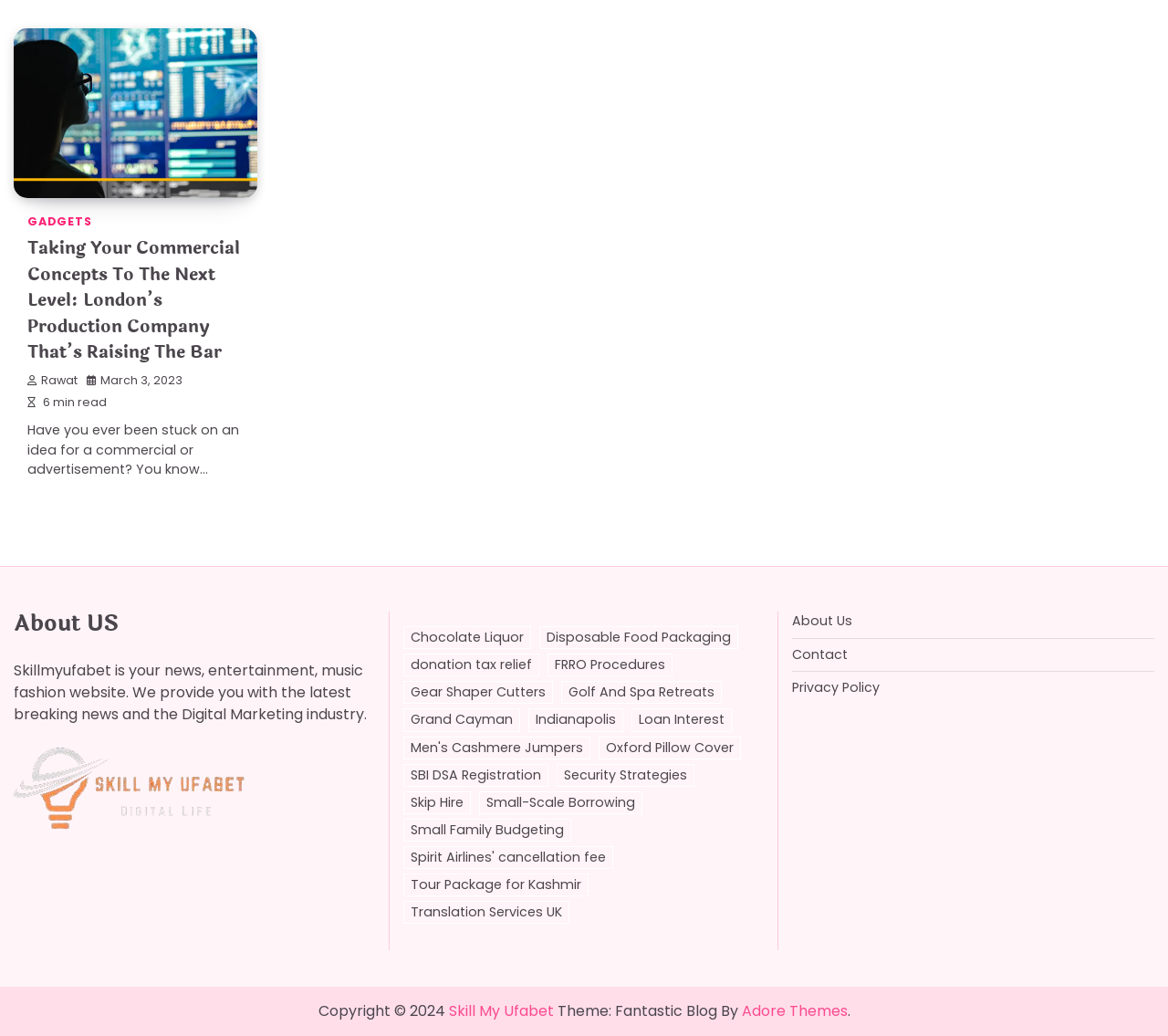Locate the bounding box coordinates of the clickable region to complete the following instruction: "Visit the About Us page."

[0.012, 0.59, 0.322, 0.616]